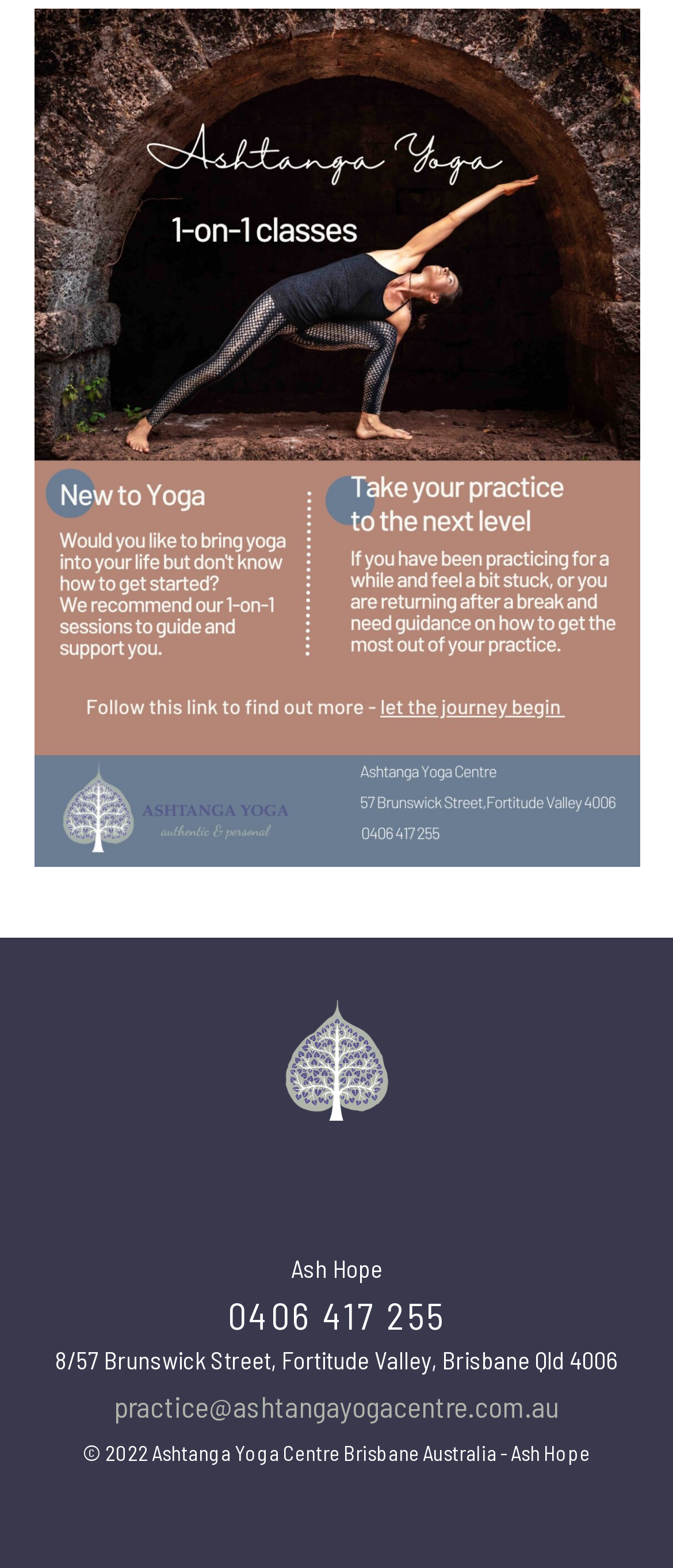What is the phone number of the yoga centre?
Based on the image, give a one-word or short phrase answer.

0406 417 255